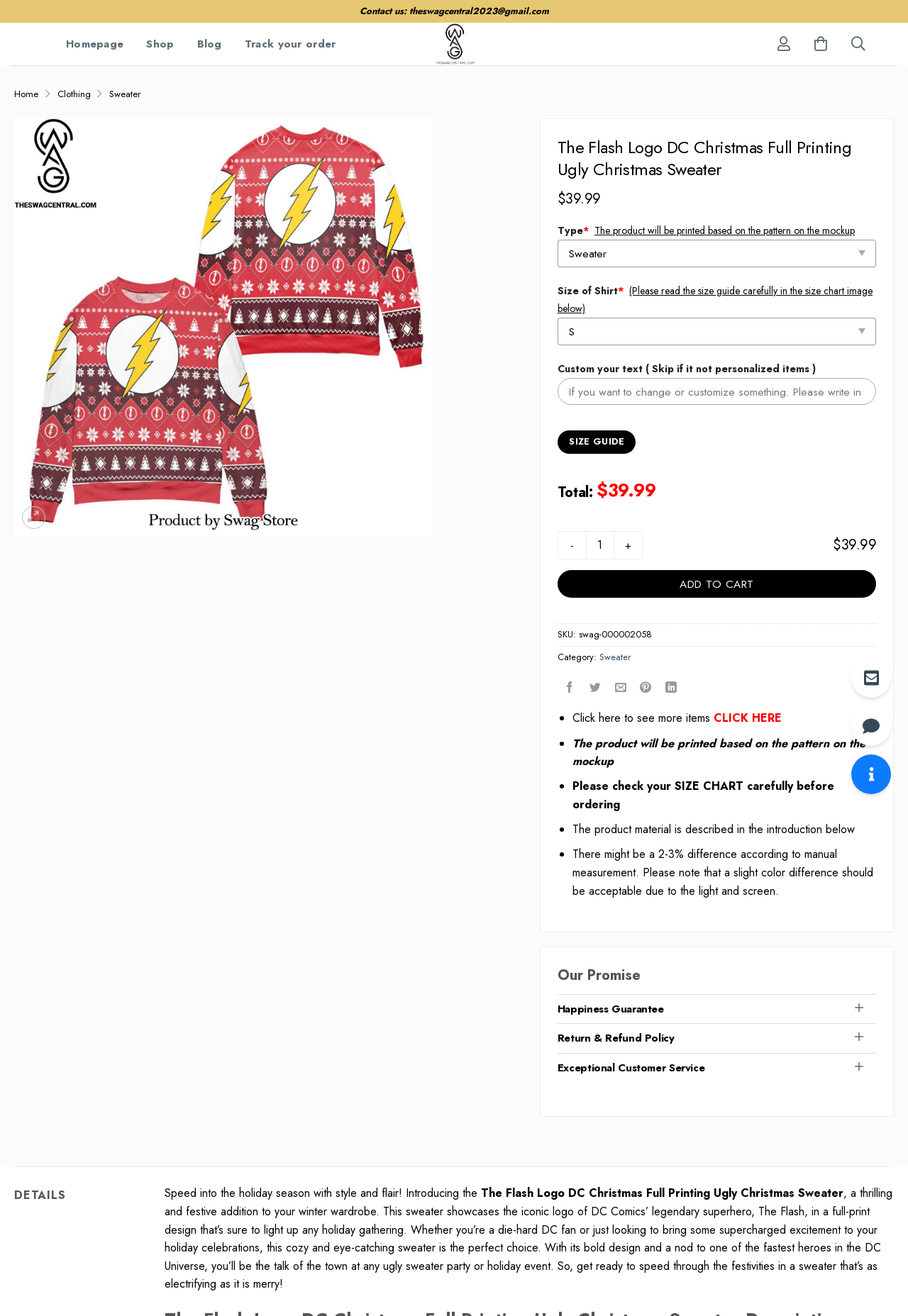Kindly provide the bounding box coordinates of the section you need to click on to fulfill the given instruction: "Add to cart".

[0.614, 0.433, 0.965, 0.454]